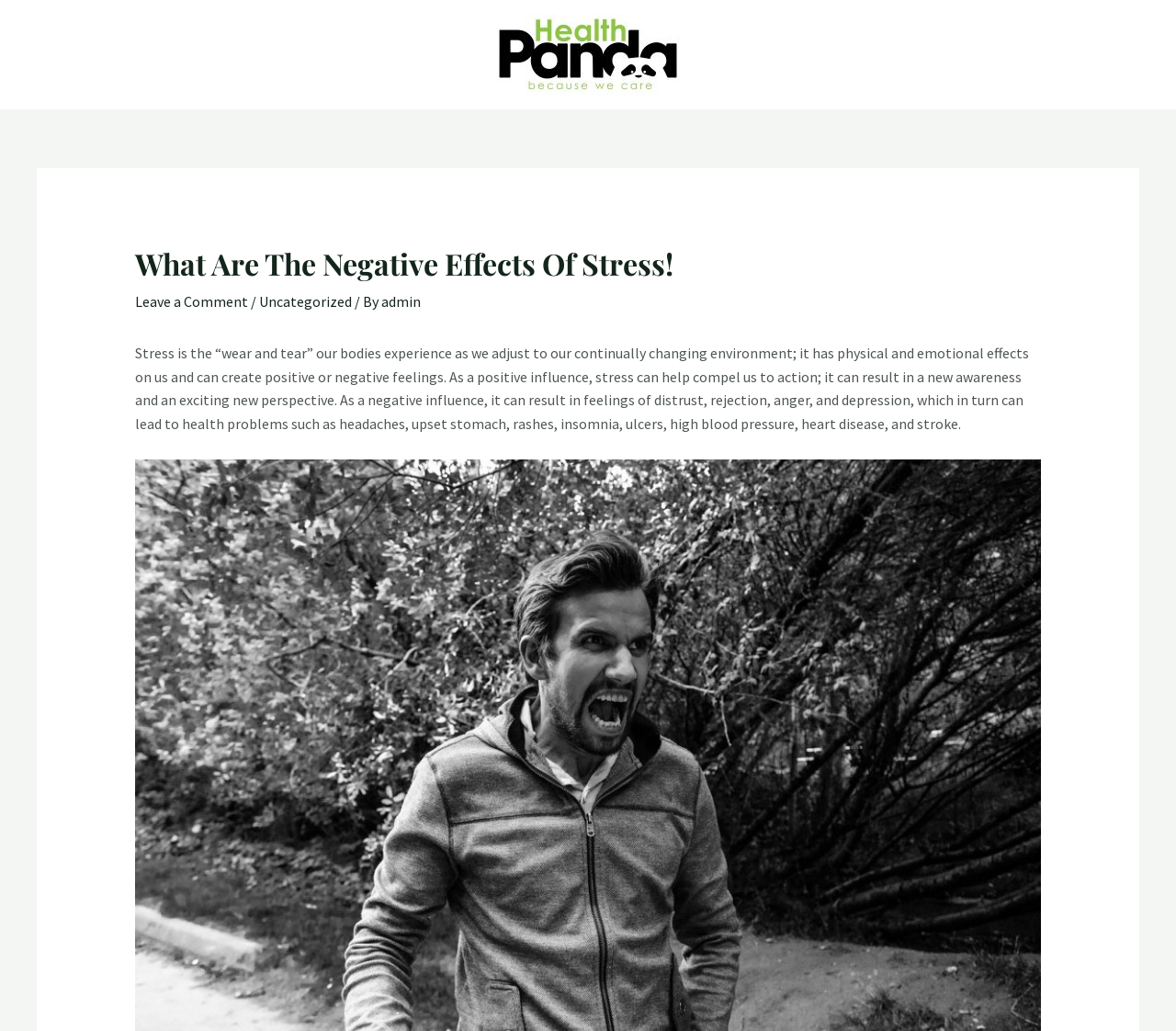Determine the main heading of the webpage and generate its text.

What Are The Negative Effects Of Stress!